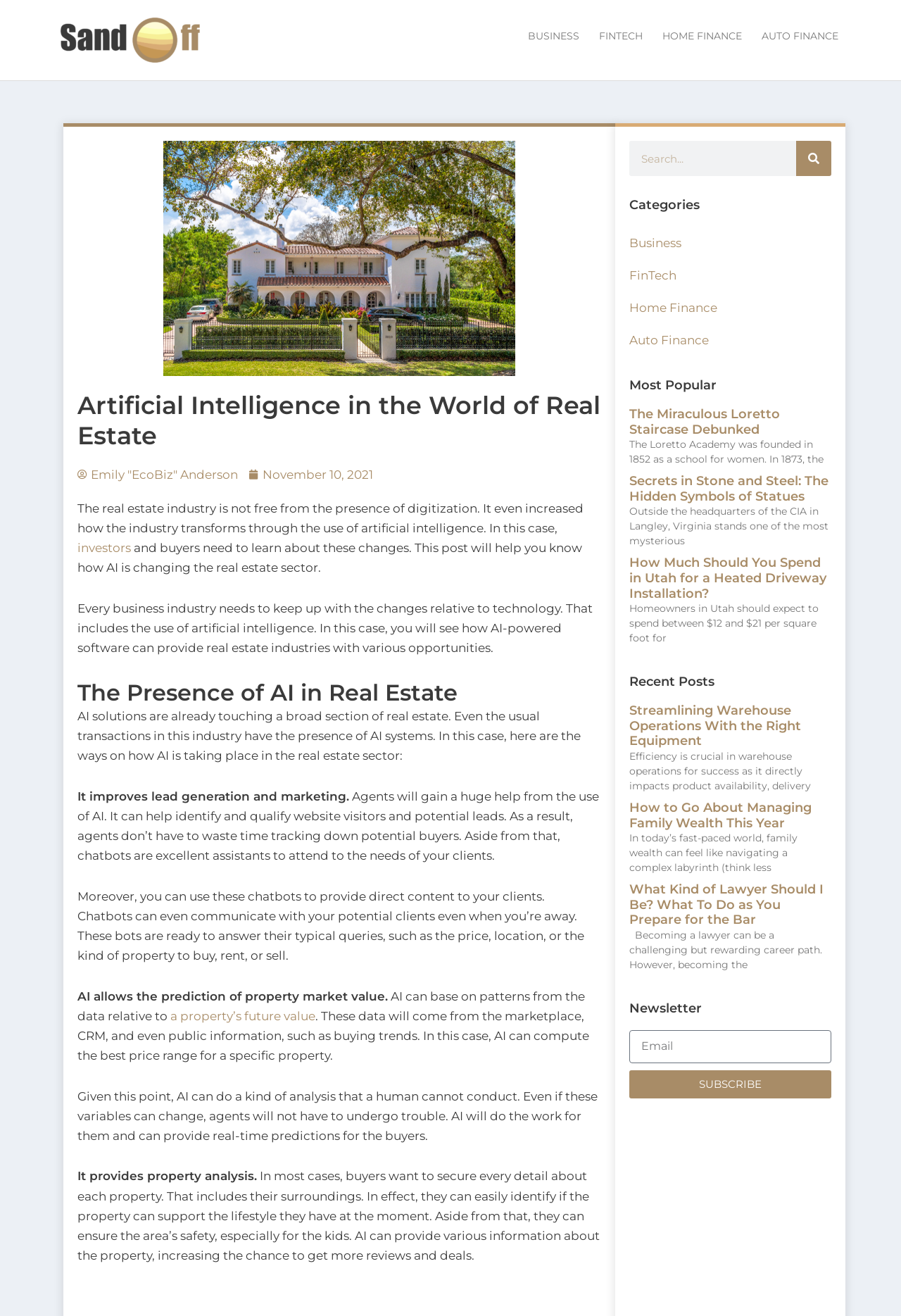Please provide a comprehensive response to the question based on the details in the image: What is the logo of the website?

The logo of the website is 'Sandoff' which is an image located at the top left corner of the webpage with a bounding box coordinate of [0.066, 0.009, 0.225, 0.052].